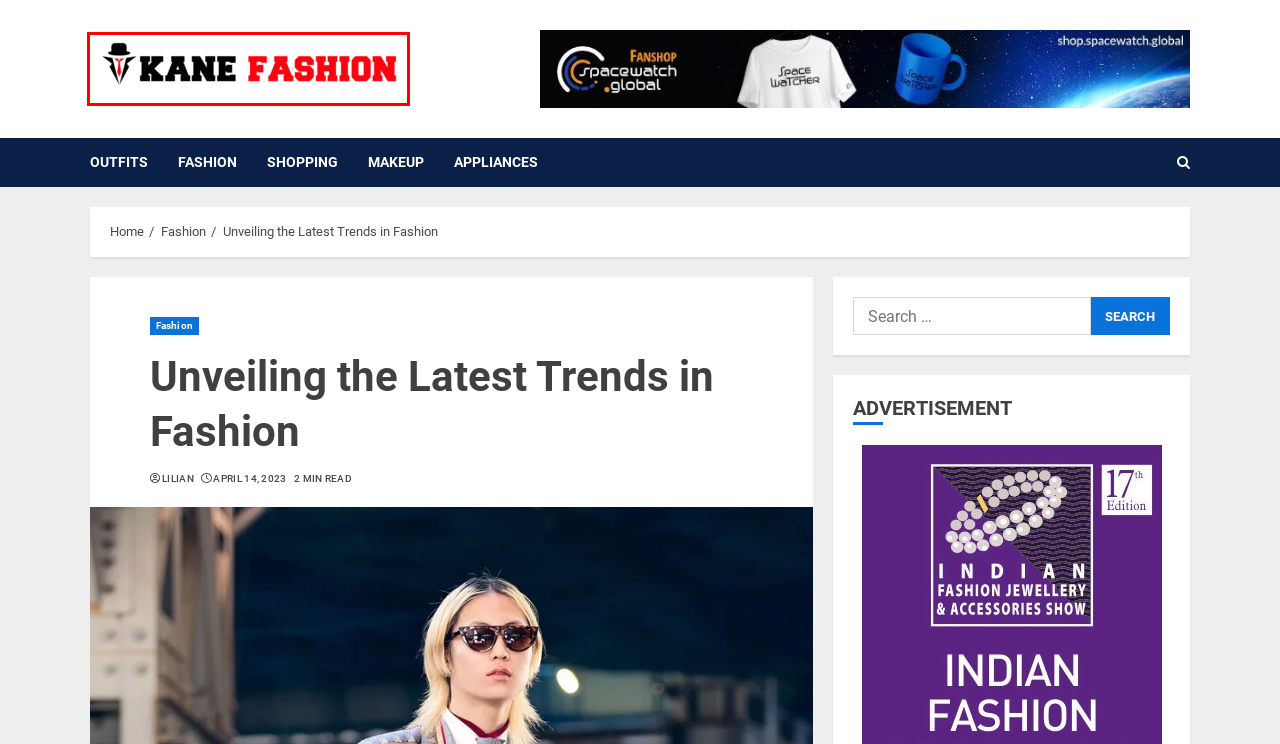You have a screenshot showing a webpage with a red bounding box highlighting an element. Choose the webpage description that best fits the new webpage after clicking the highlighted element. The descriptions are:
A. Appliances | Kane Fashion
B. Kane Fashion | Fashion Blog
C. Makeup | Kane Fashion
D. Outfits | Kane Fashion
E. April, 2023 | Kane Fashion
F. Shopping | Kane Fashion
G. Lilian | Kane Fashion
H. Fashion | Kane Fashion

B